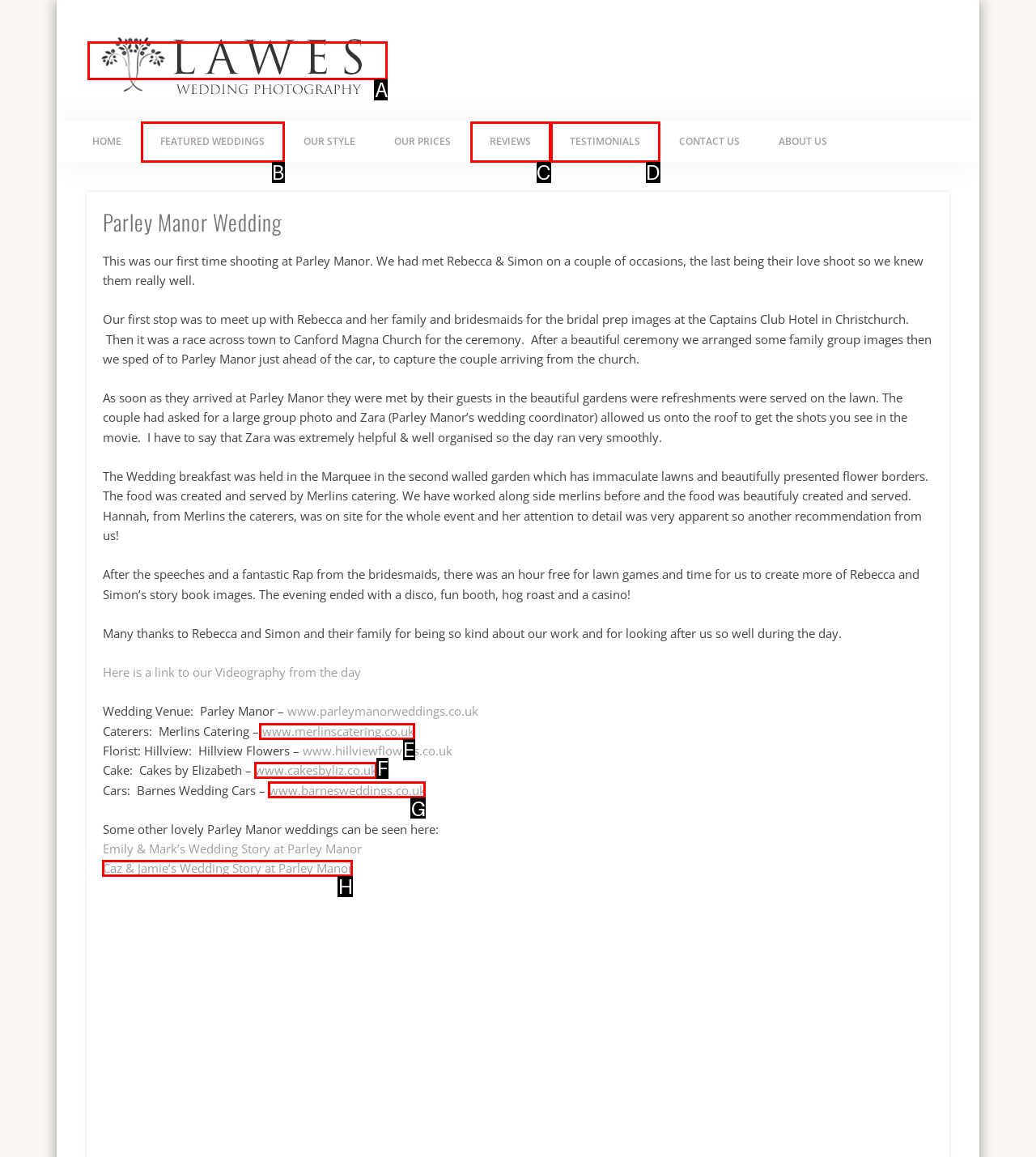Select the correct UI element to complete the task: Check the review of Merlins Catering
Please provide the letter of the chosen option.

E